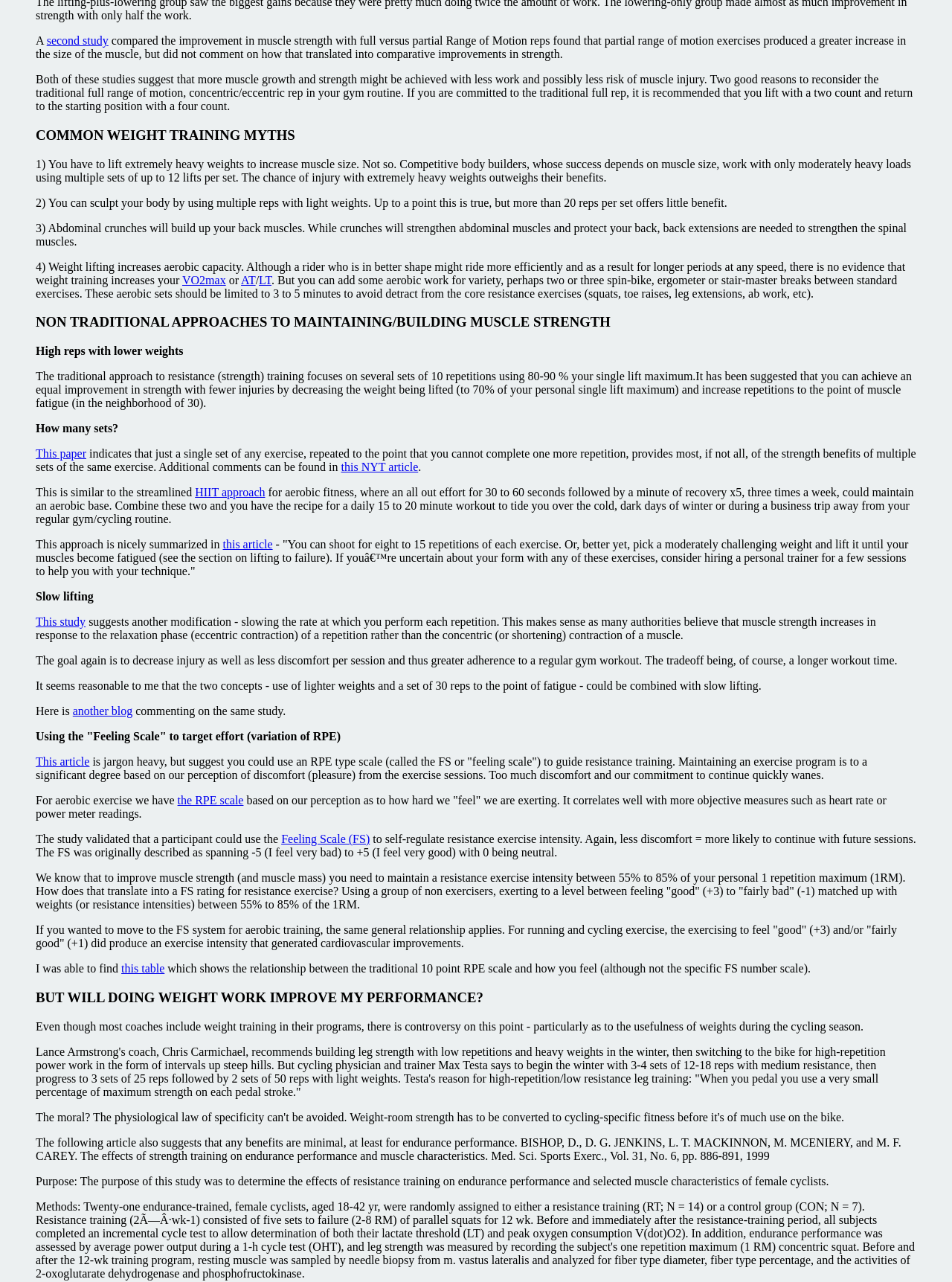What is the purpose of the study mentioned in the article?
Analyze the image and provide a thorough answer to the question.

The study mentioned in the article aimed to determine the effects of resistance training on endurance performance and selected muscle characteristics of female cyclists.